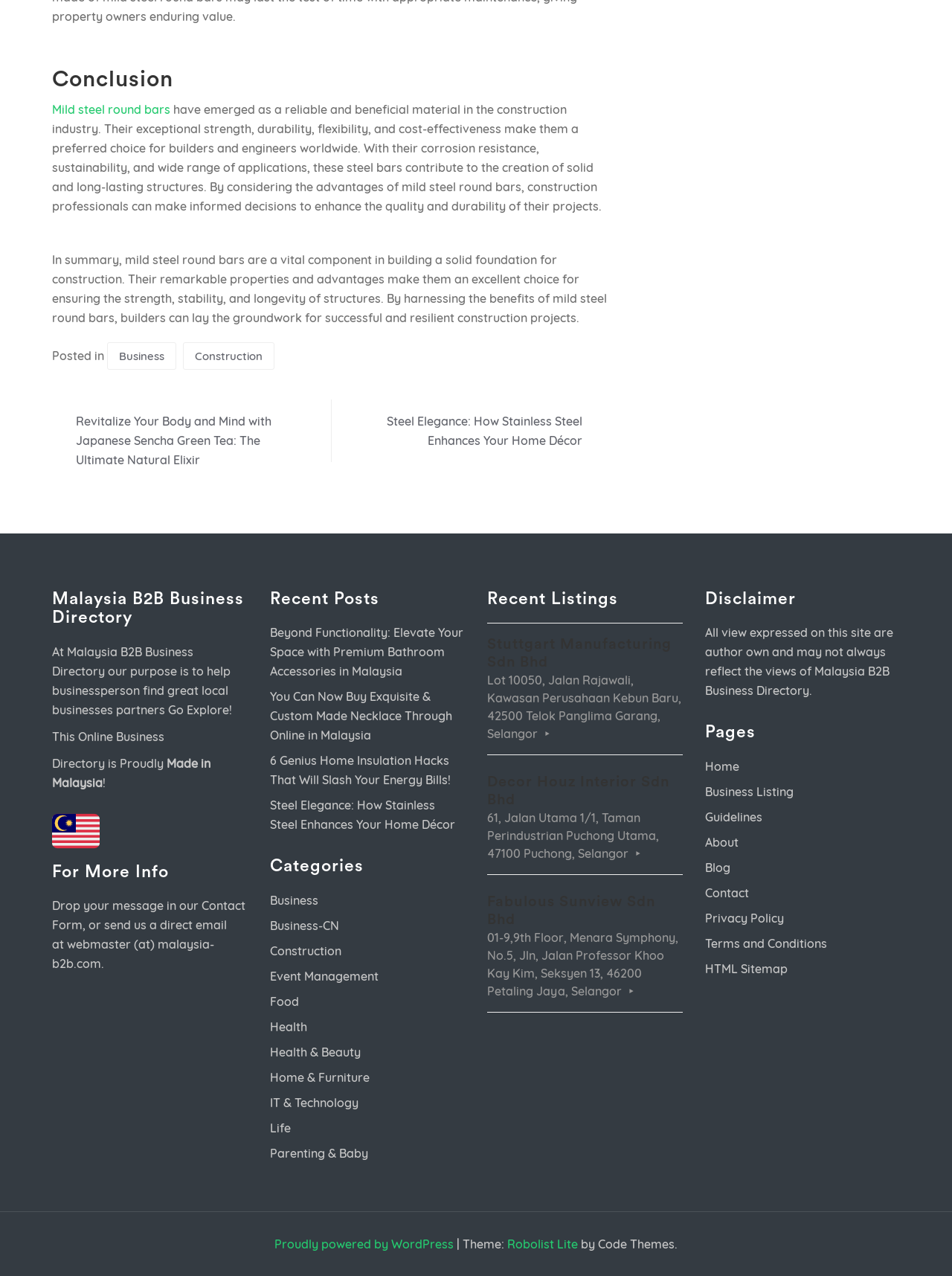Determine the bounding box coordinates for the area you should click to complete the following instruction: "Contact through the form".

[0.055, 0.704, 0.258, 0.731]